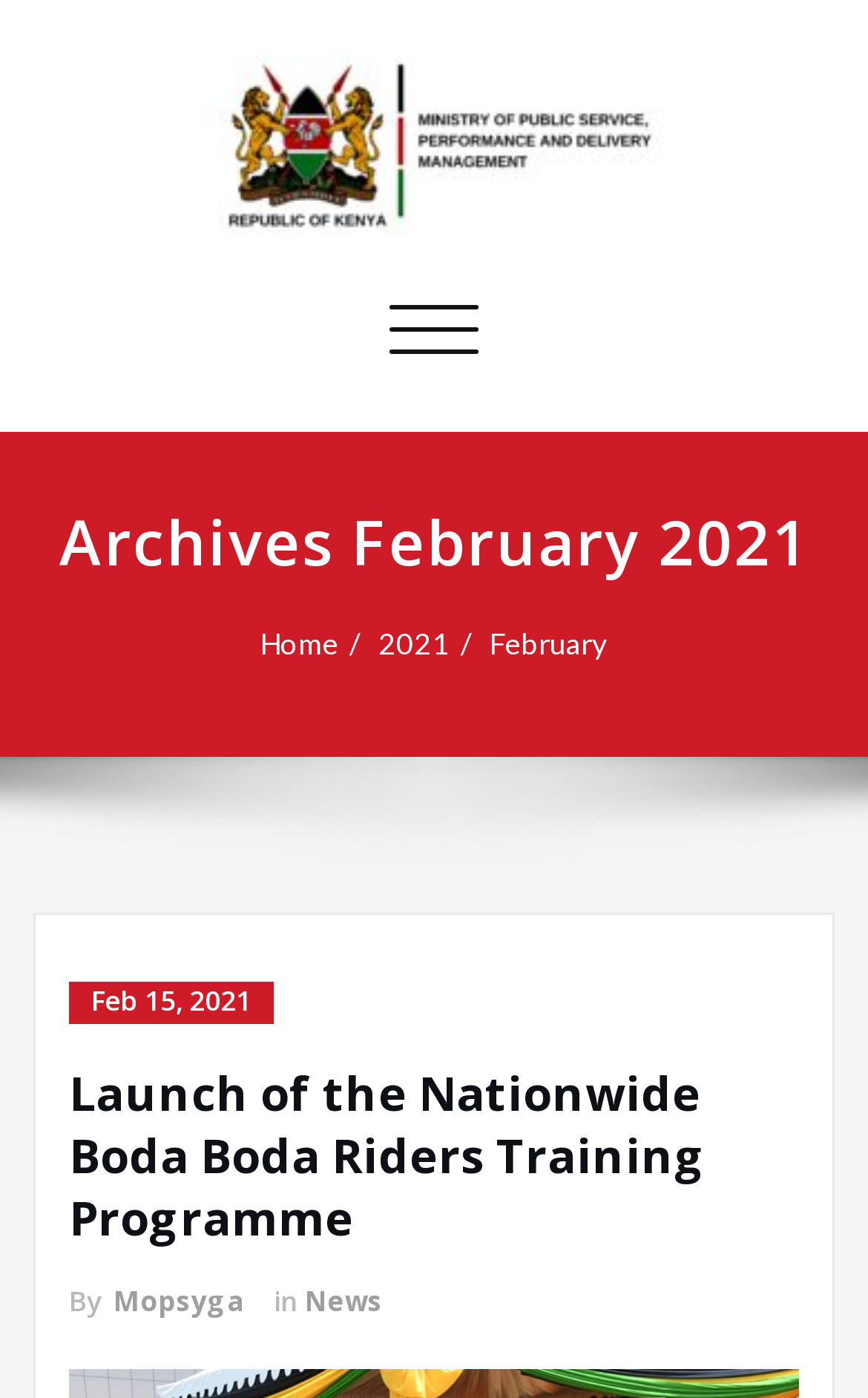What is the name of the ministry?
Provide a comprehensive and detailed answer to the question.

The name of the ministry can be found in the link at the top of the webpage, which is also the title of the webpage. It is 'Ministry of Public Service, Perfomance and Delivery Management'.